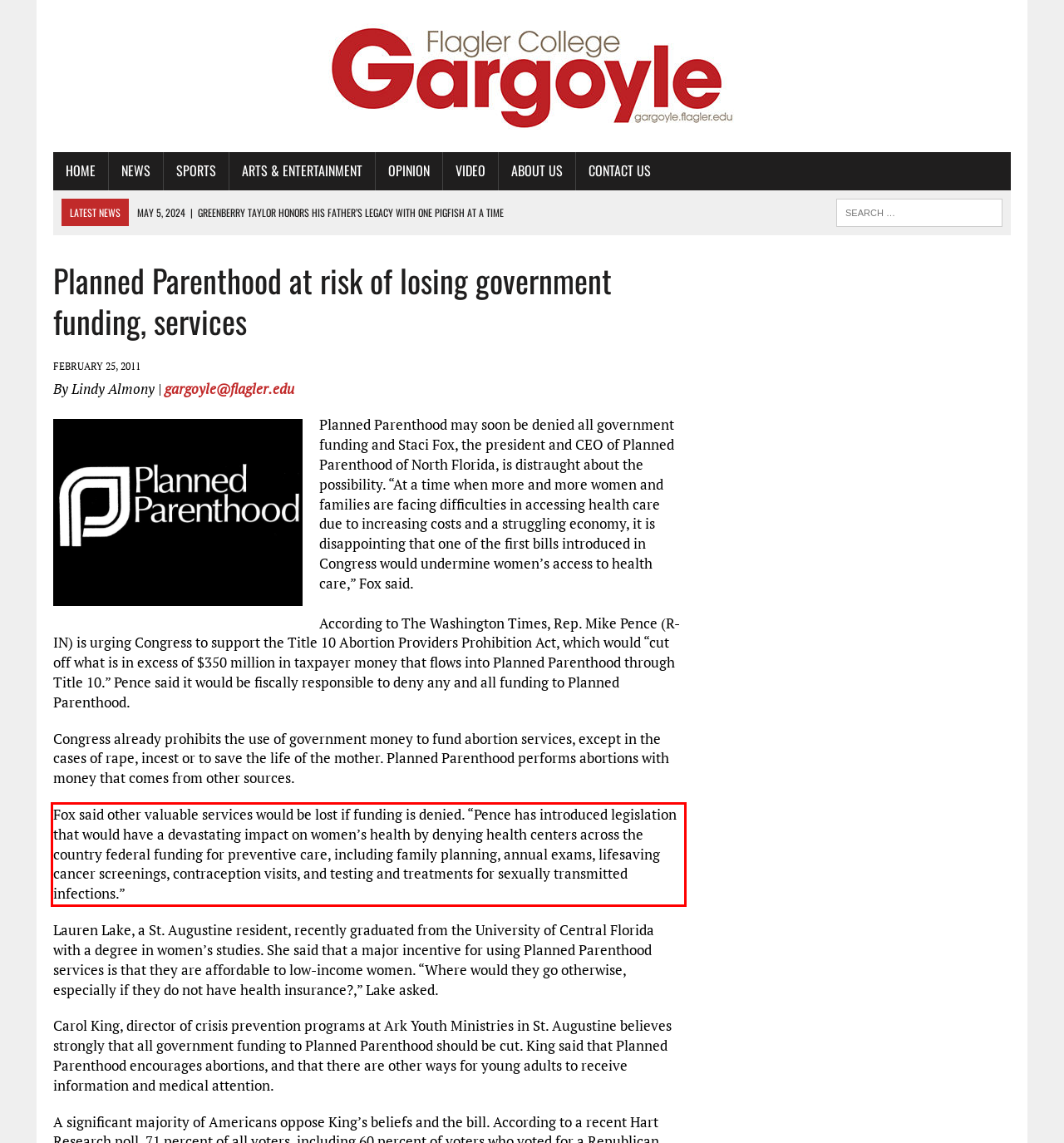Review the screenshot of the webpage and recognize the text inside the red rectangle bounding box. Provide the extracted text content.

Fox said other valuable services would be lost if funding is denied. “Pence has introduced legislation that would have a devastating impact on women’s health by denying health centers across the country federal funding for preventive care, including family planning, annual exams, lifesaving cancer screenings, contraception visits, and testing and treatments for sexually transmitted infections.”